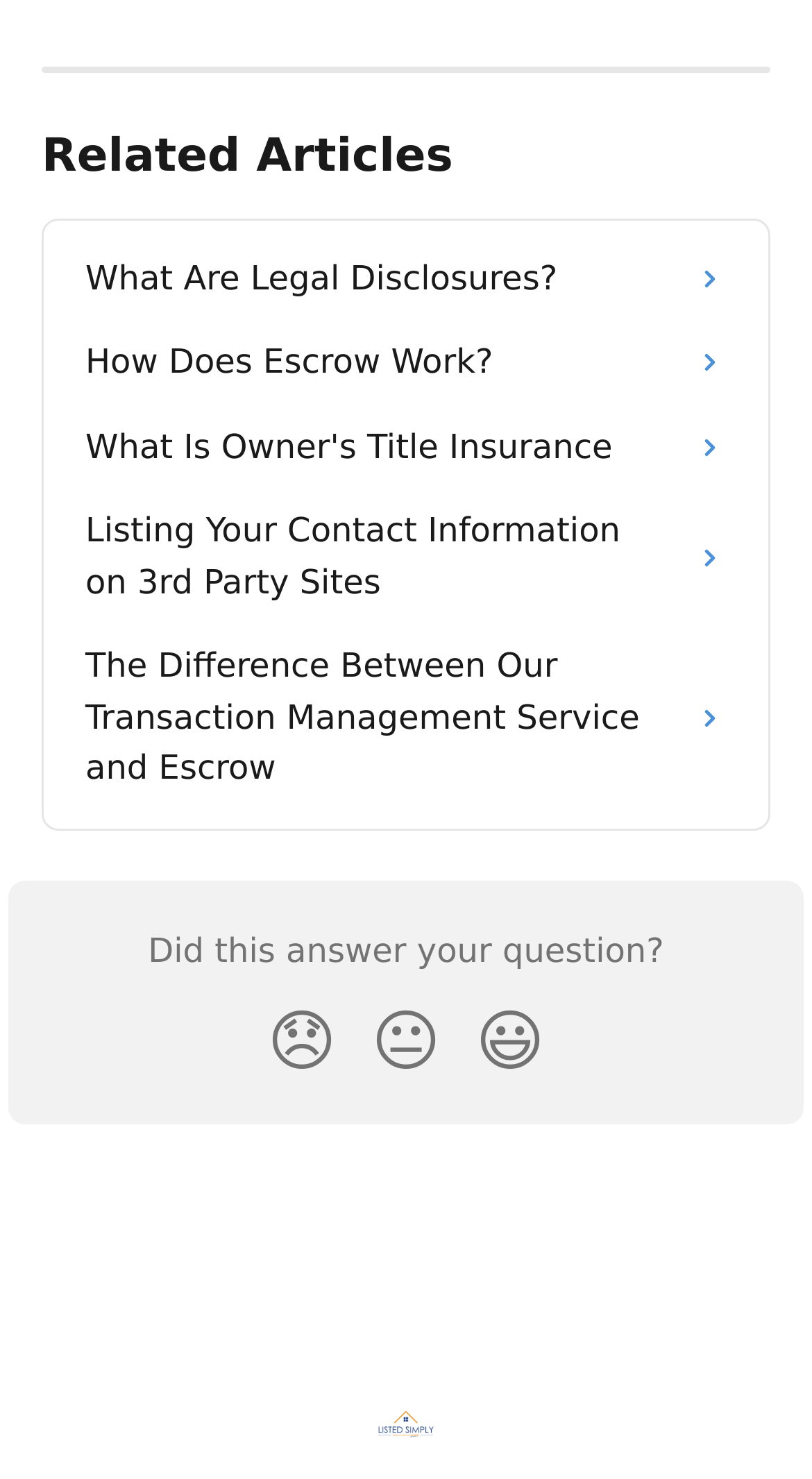Bounding box coordinates are specified in the format (top-left x, top-left y, bottom-right x, bottom-right y). All values are floating point numbers bounded between 0 and 1. Please provide the bounding box coordinate of the region this sentence describes: 😞

[0.308, 0.666, 0.436, 0.743]